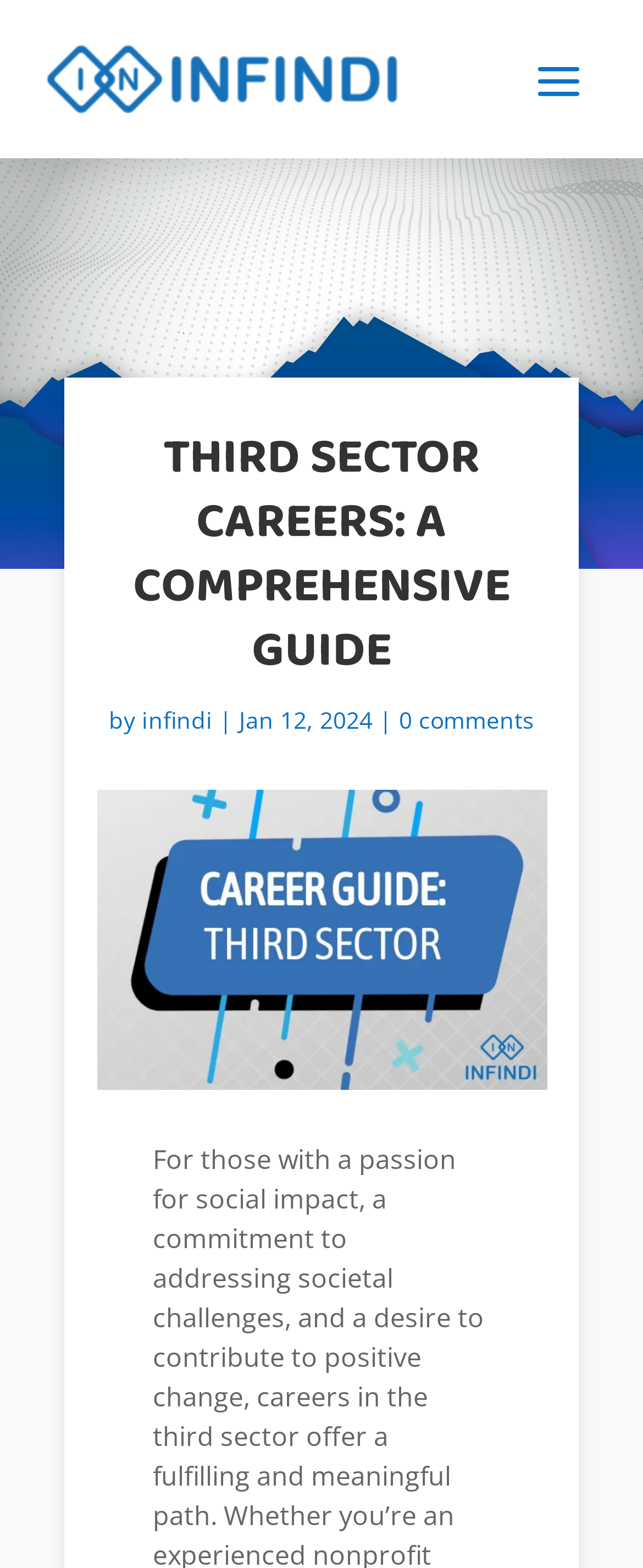How many comments does the article have?
Refer to the screenshot and answer in one word or phrase.

0